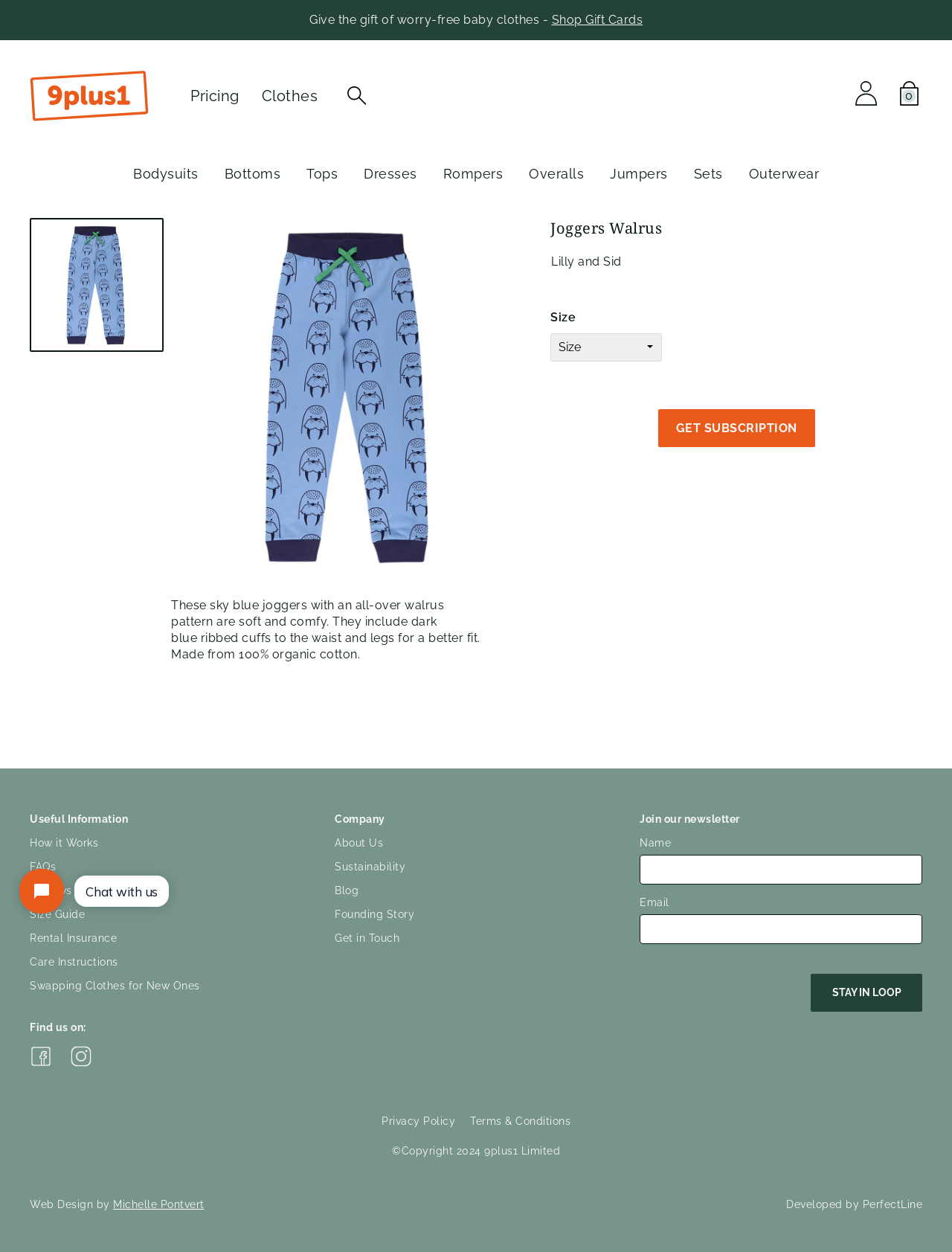Identify the bounding box for the given UI element using the description provided. Coordinates should be in the format (top-left x, top-left y, bottom-right x, bottom-right y) and must be between 0 and 1. Here is the description: Home

None